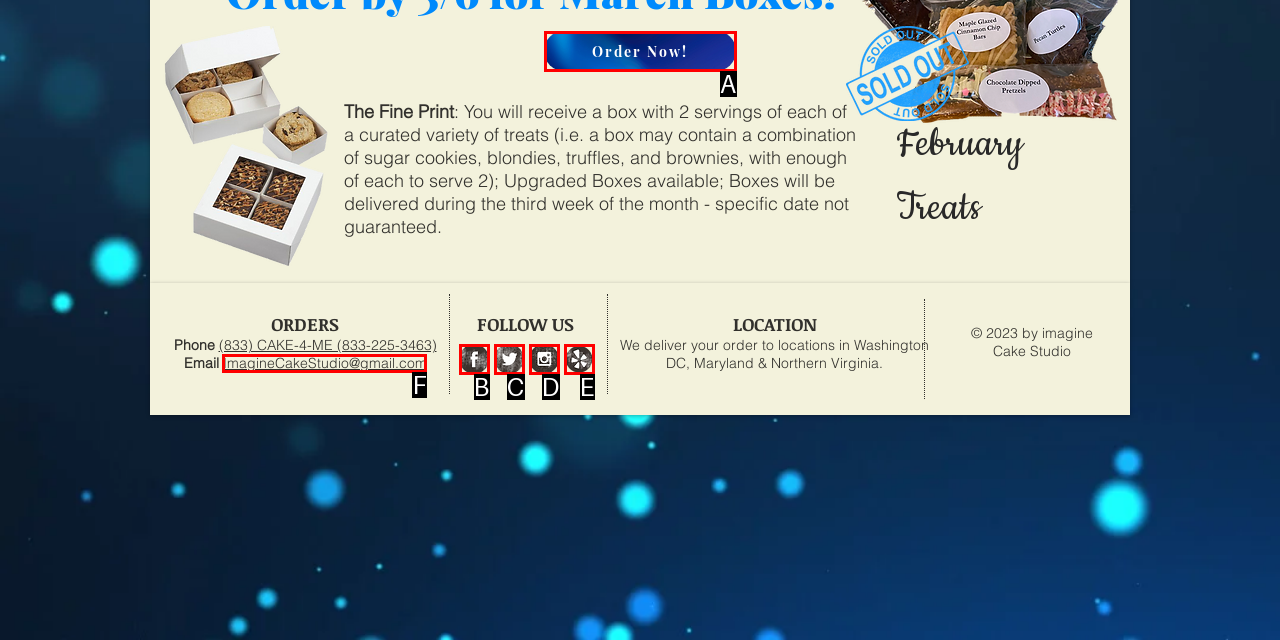Choose the UI element that best aligns with the description: aria-label="Facebook Grunge"
Respond with the letter of the chosen option directly.

B